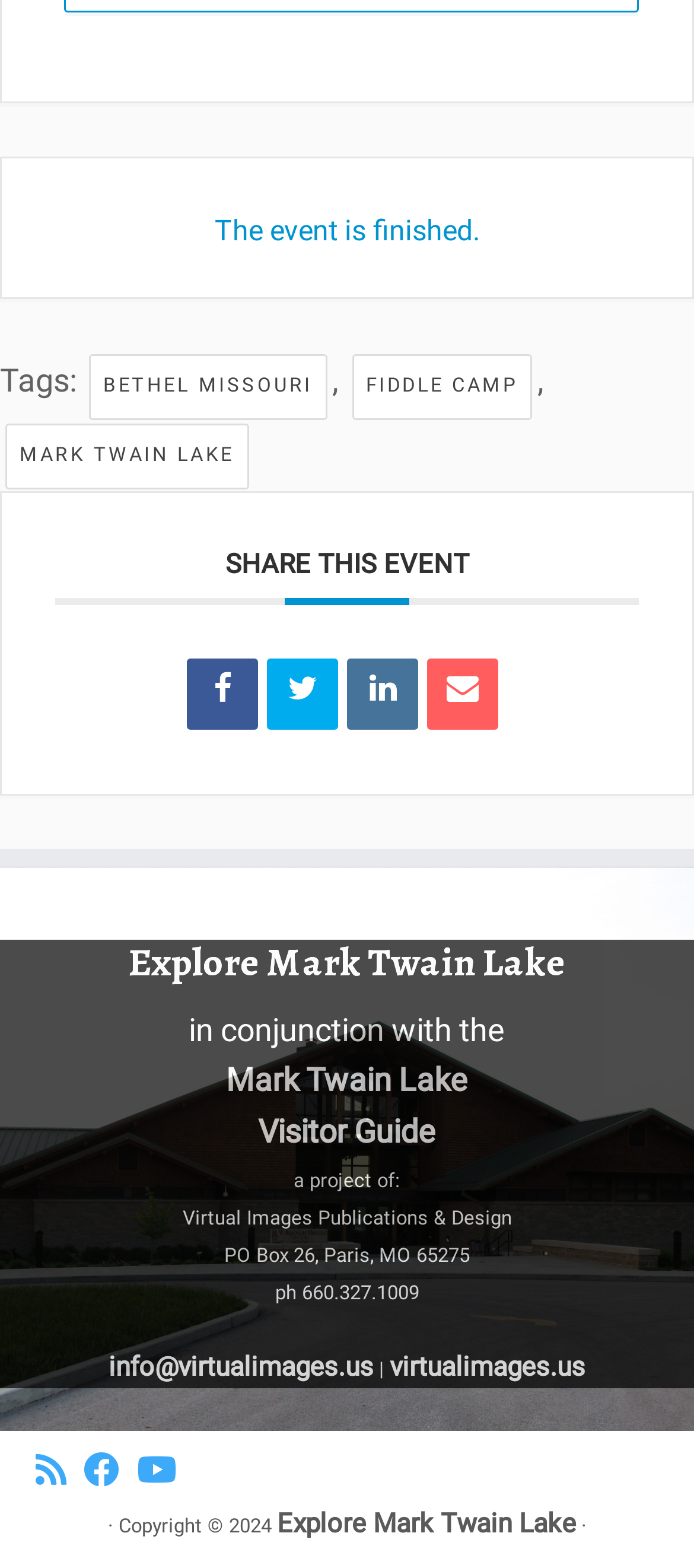Please provide the bounding box coordinates in the format (top-left x, top-left y, bottom-right x, bottom-right y). Remember, all values are floating point numbers between 0 and 1. What is the bounding box coordinate of the region described as: Explore Mark Twain Lake

[0.399, 0.96, 0.829, 0.984]